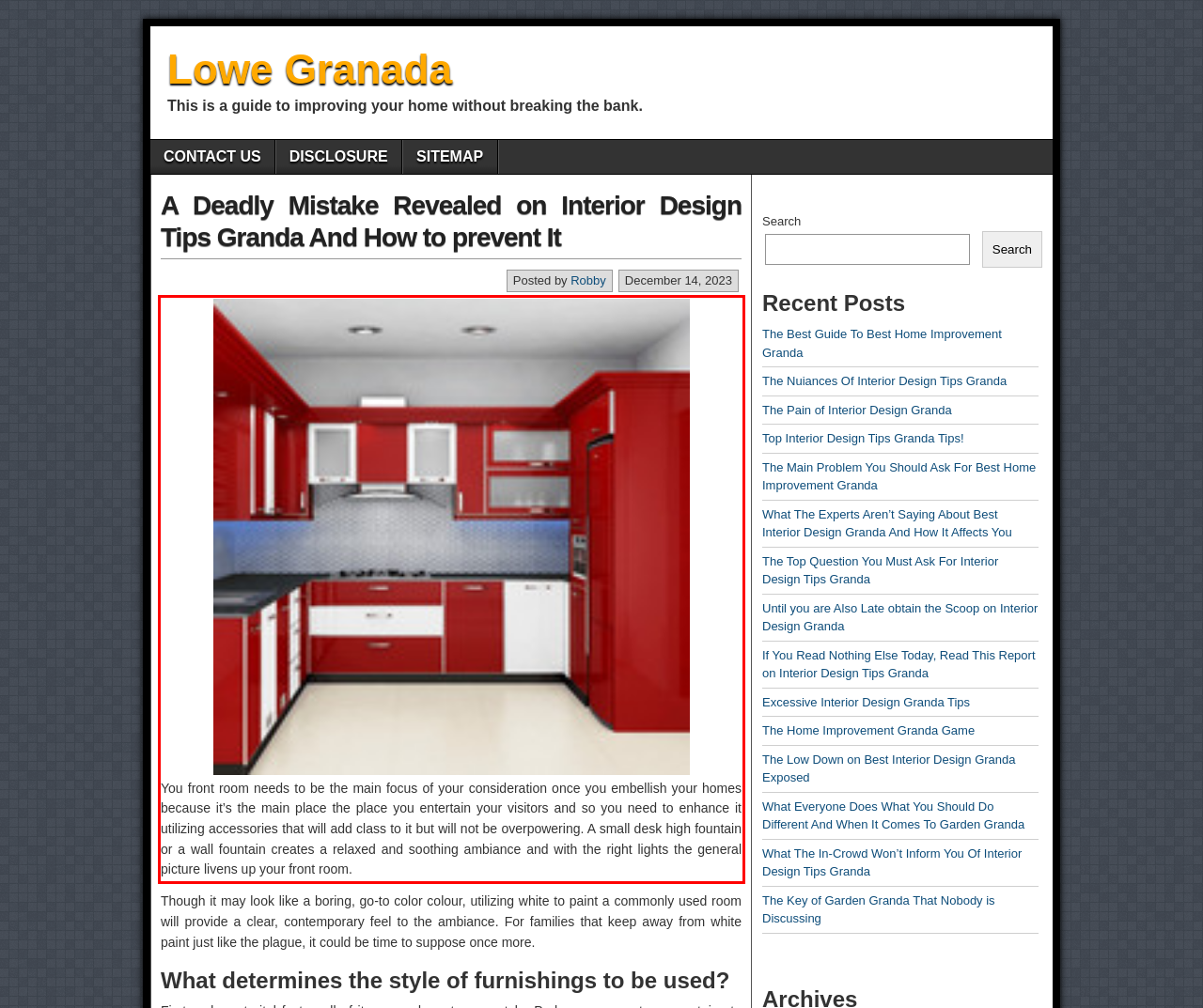There is a screenshot of a webpage with a red bounding box around a UI element. Please use OCR to extract the text within the red bounding box.

You front room needs to be the main focus of your consideration once you embellish your homes because it’s the main place the place you entertain your visitors and so you need to enhance it utilizing accessories that will add class to it but will not be overpowering. A small desk high fountain or a wall fountain creates a relaxed and soothing ambiance and with the right lights the general picture livens up your front room.